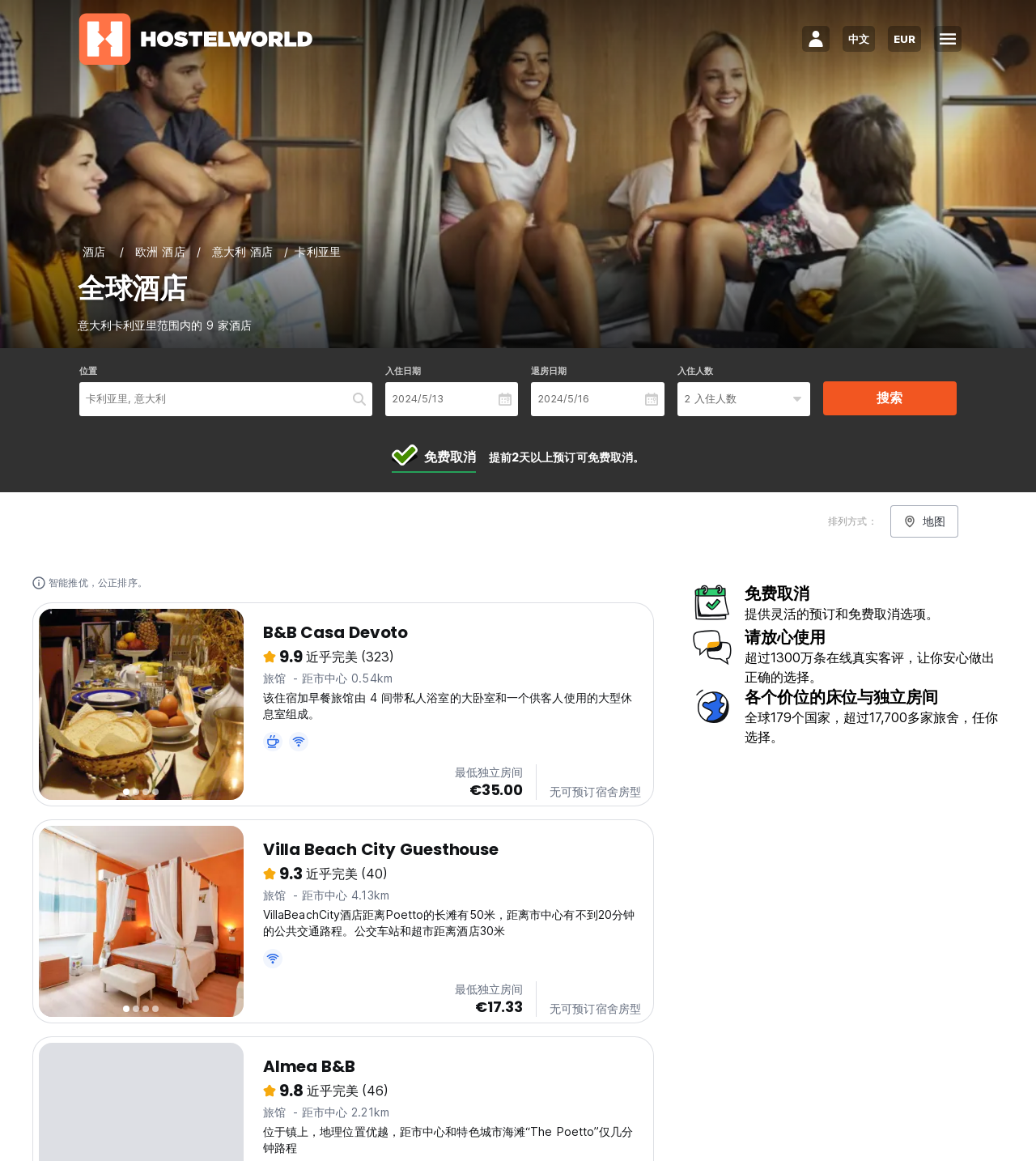Locate the bounding box coordinates of the clickable region to complete the following instruction: "Search for hotels."

[0.795, 0.328, 0.923, 0.358]